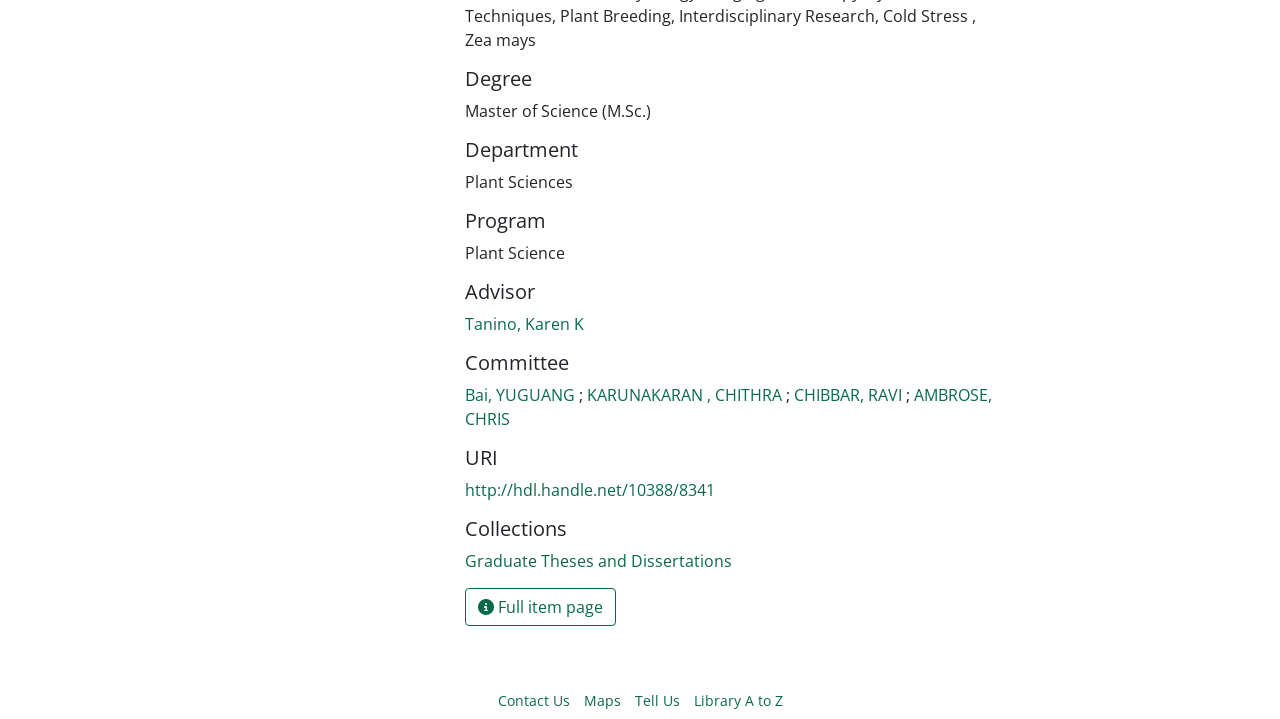What is the URI of the program?
Using the image, provide a detailed and thorough answer to the question.

The answer can be found in the 'URI' section of the webpage, where the link 'http://hdl.handle.net/10388/8341' is provided.